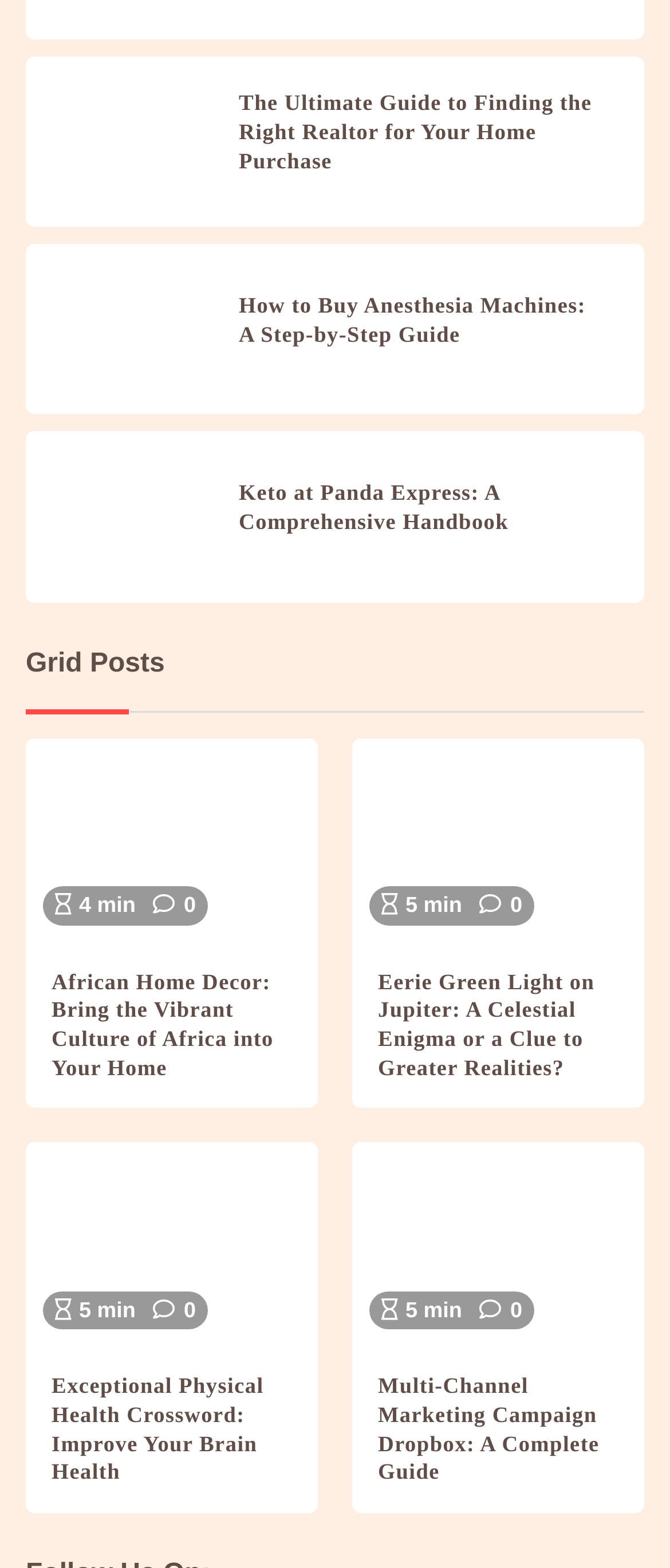Respond with a single word or phrase to the following question:
How many minutes does it take to read the 'African Home Decor' article?

4 min